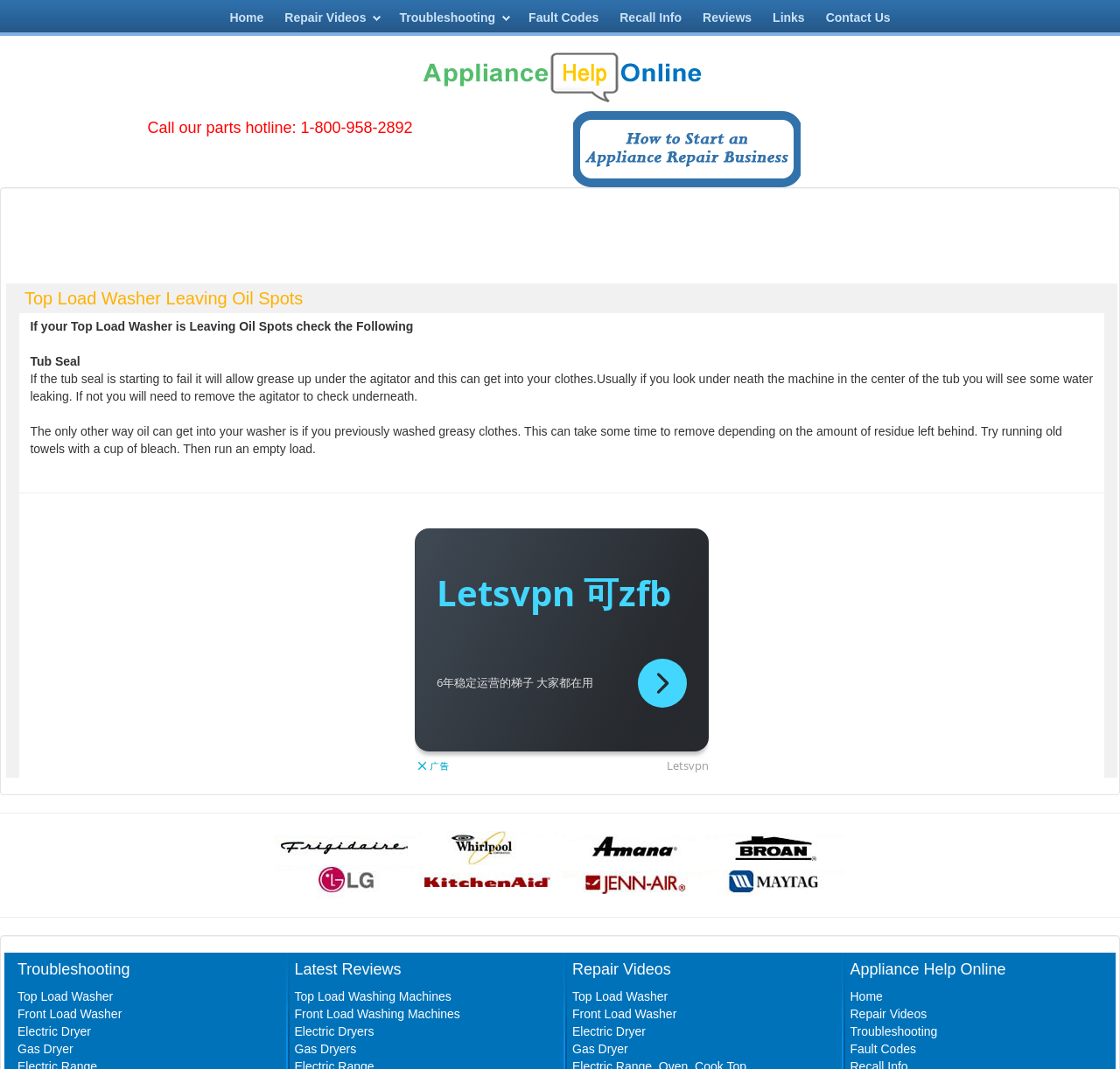Using the element description: "Related Posts", determine the bounding box coordinates. The coordinates should be in the format [left, top, right, bottom], with values between 0 and 1.

None